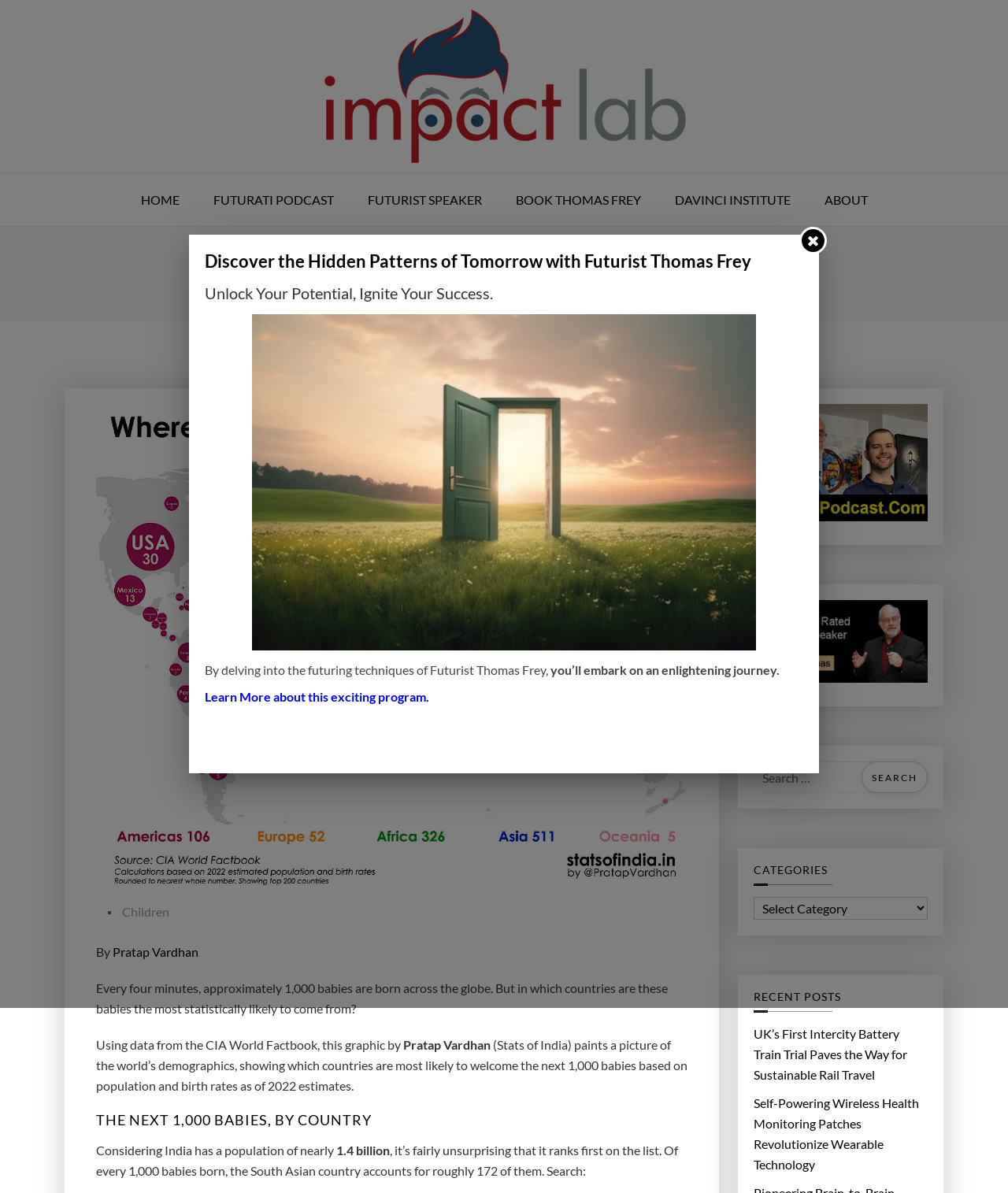Please predict the bounding box coordinates (top-left x, top-left y, bottom-right x, bottom-right y) for the UI element in the screenshot that fits the description: Book Thomas Frey

[0.496, 0.146, 0.651, 0.189]